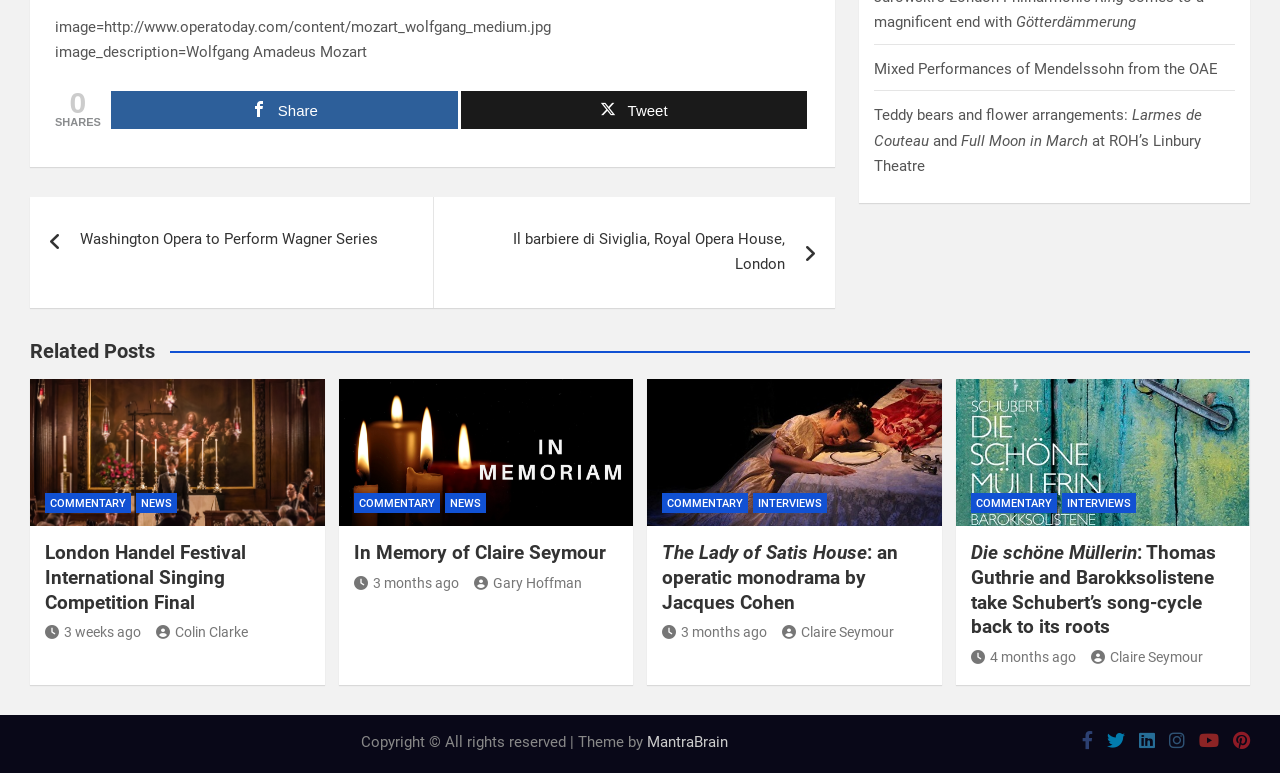Calculate the bounding box coordinates of the UI element given the description: "355818".

None